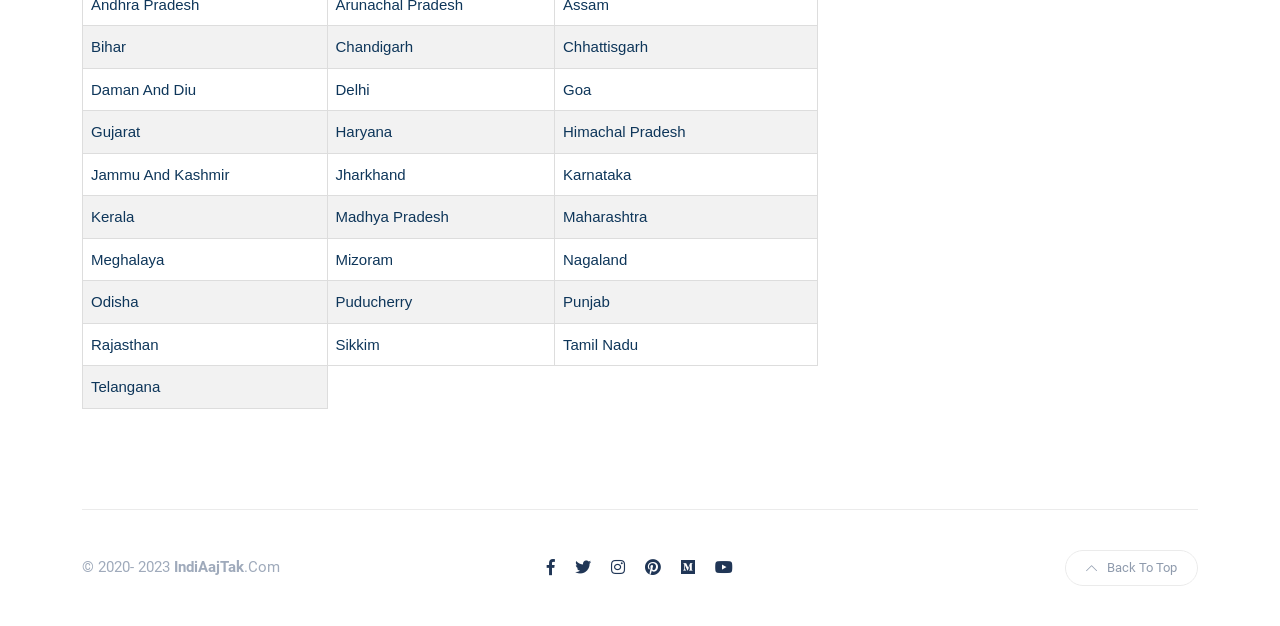Determine the bounding box coordinates in the format (top-left x, top-left y, bottom-right x, bottom-right y). Ensure all values are floating point numbers between 0 and 1. Identify the bounding box of the UI element described by: Madhya Pradesh

[0.262, 0.333, 0.351, 0.36]